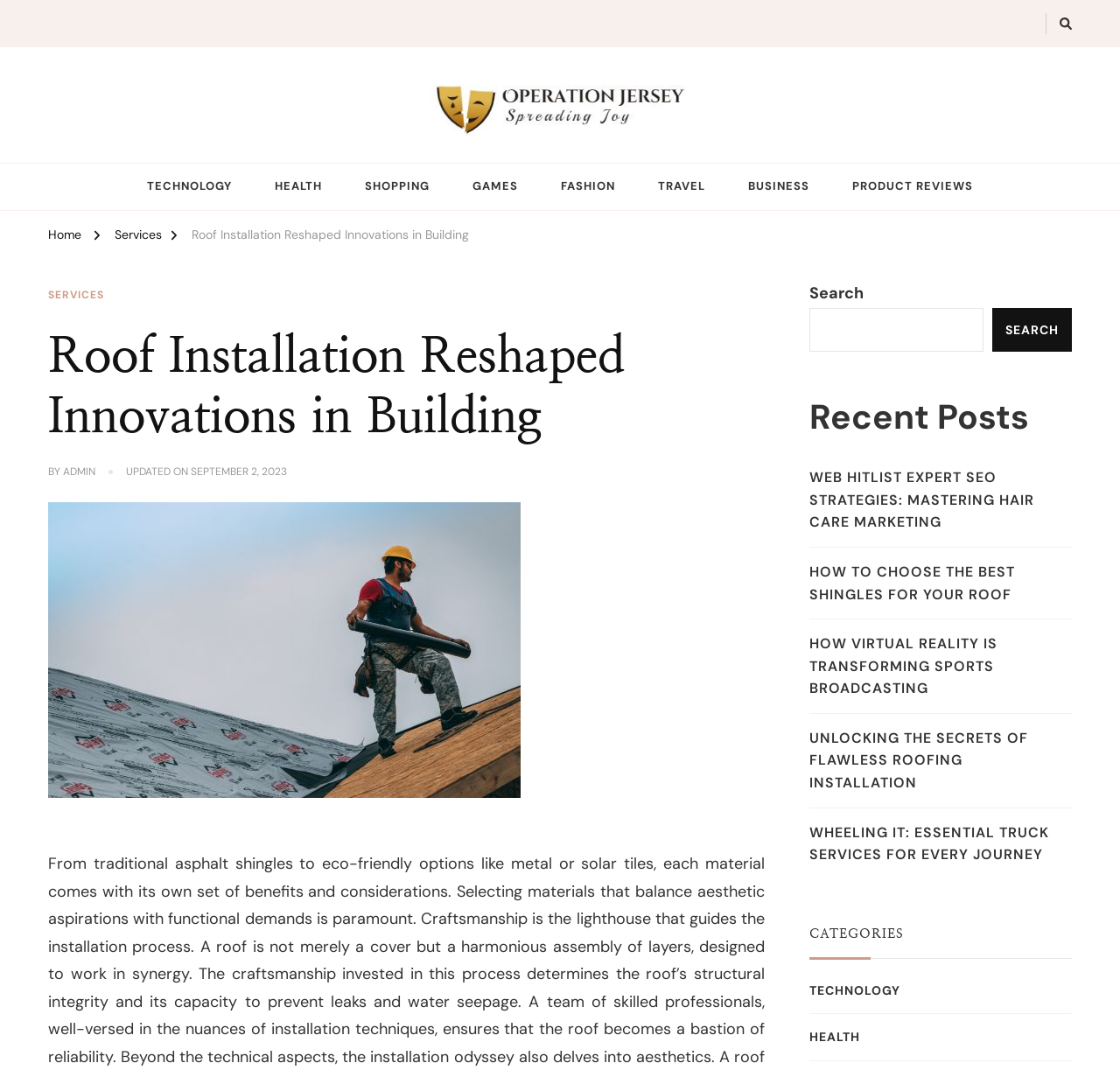Locate the bounding box coordinates of the clickable part needed for the task: "Read 'WEB HITLIST EXPERT SEO STRATEGIES: MASTERING HAIR CARE MARKETING' post".

[0.723, 0.433, 0.957, 0.495]